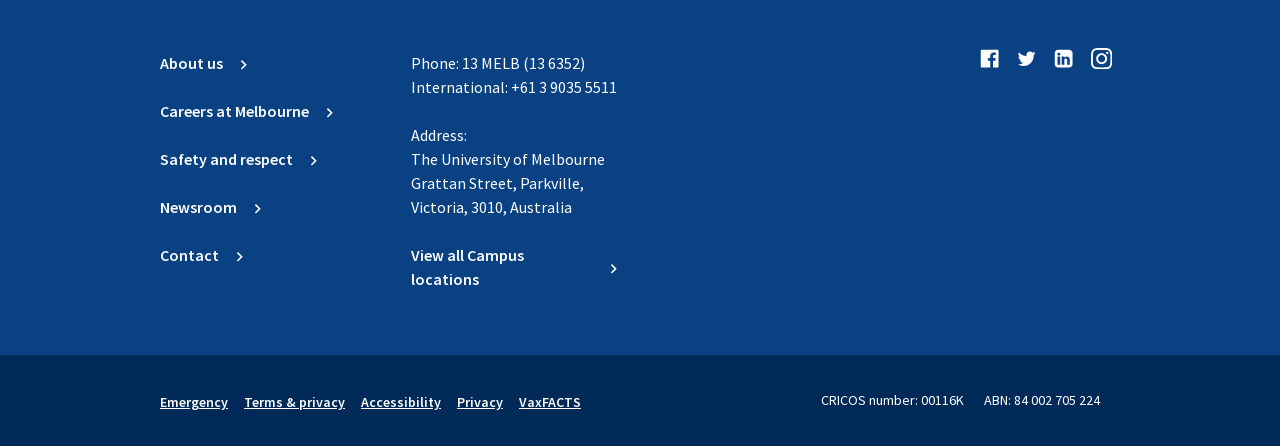Please determine the bounding box coordinates of the element's region to click for the following instruction: "View all Campus locations".

[0.321, 0.545, 0.483, 0.653]